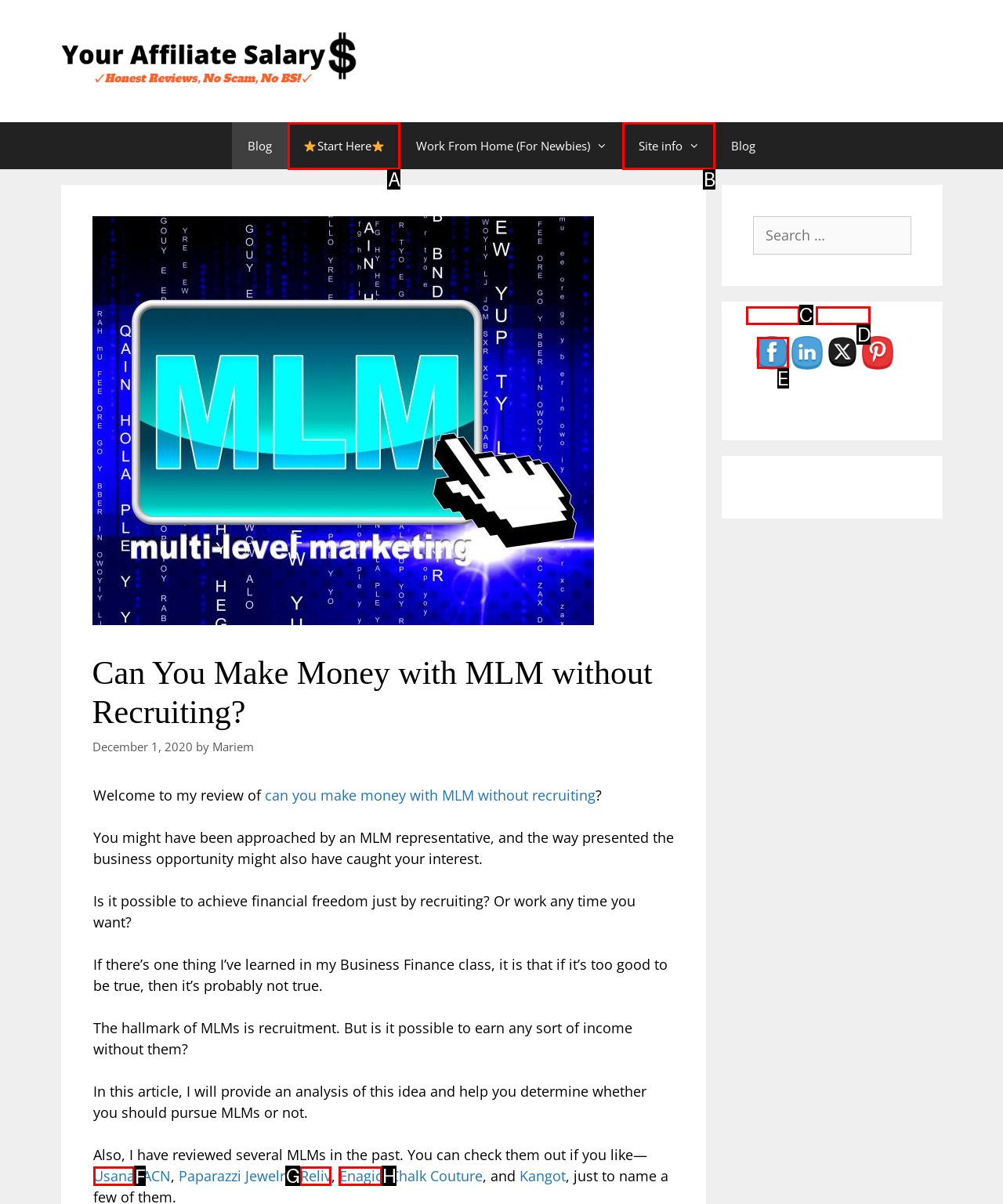Choose the HTML element that should be clicked to accomplish the task: Check out the 'Usana' review. Answer with the letter of the chosen option.

F